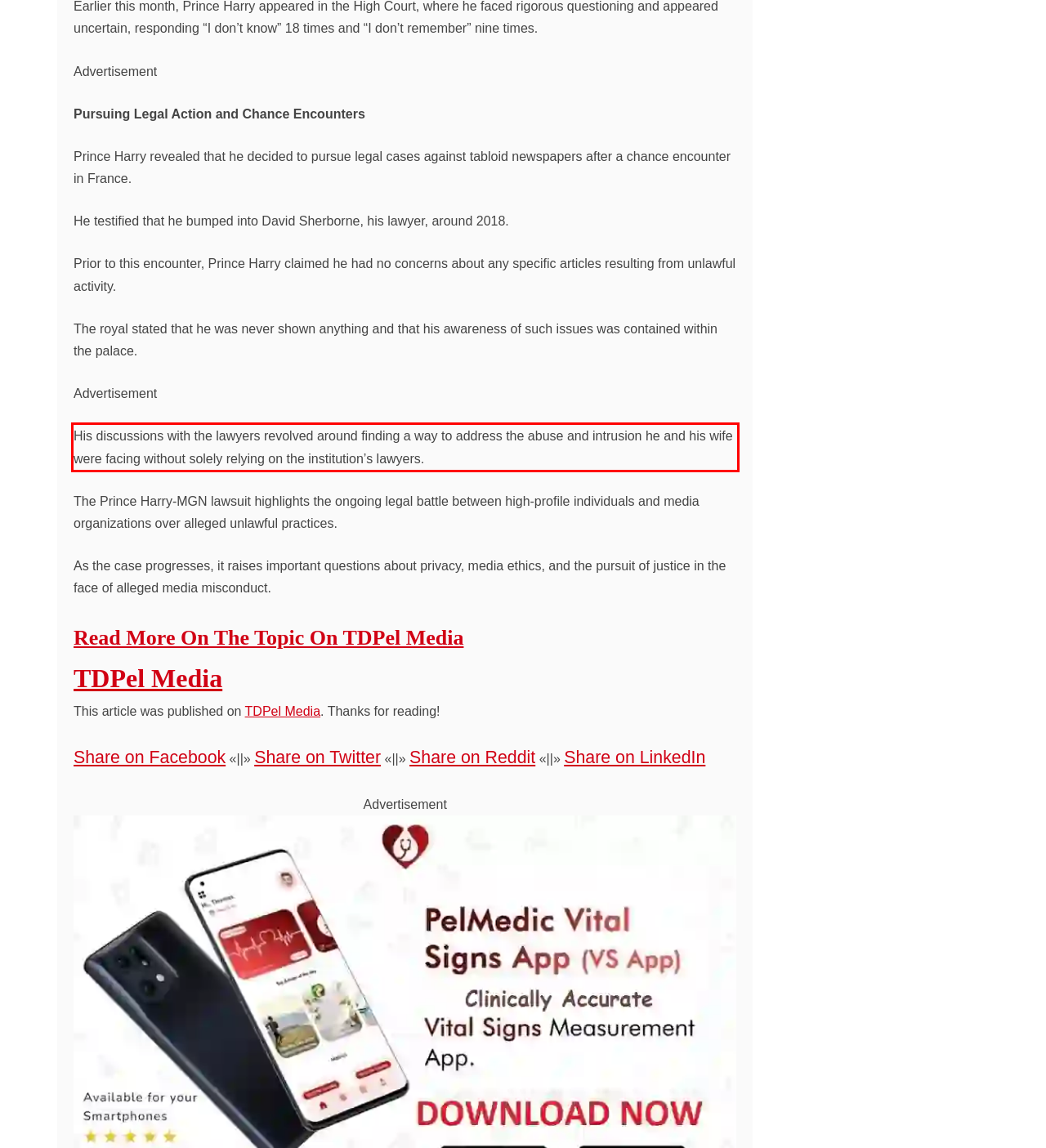Within the screenshot of the webpage, there is a red rectangle. Please recognize and generate the text content inside this red bounding box.

His discussions with the lawyers revolved around finding a way to address the abuse and intrusion he and his wife were facing without solely relying on the institution’s lawyers.